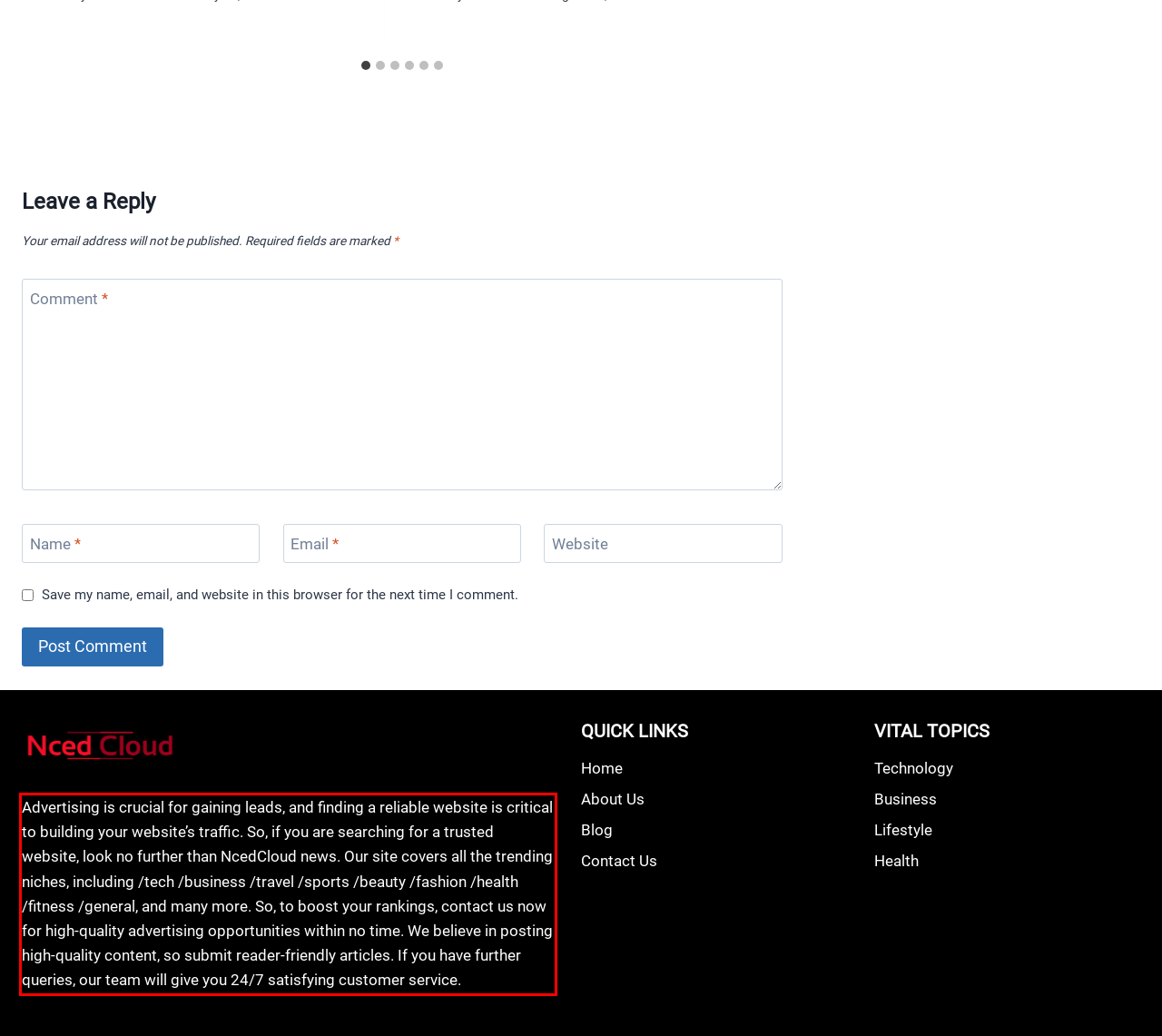Identify and transcribe the text content enclosed by the red bounding box in the given screenshot.

Advertising is crucial for gaining leads, and finding a reliable website is critical to building your website’s traffic. So, if you are searching for a trusted website, look no further than NcedCloud news. Our site covers all the trending niches, including /tech /business /travel /sports /beauty /fashion /health /fitness /general, and many more. So, to boost your rankings, contact us now for high-quality advertising opportunities within no time. We believe in posting high-quality content, so submit reader-friendly articles. If you have further queries, our team will give you 24/7 satisfying customer service.